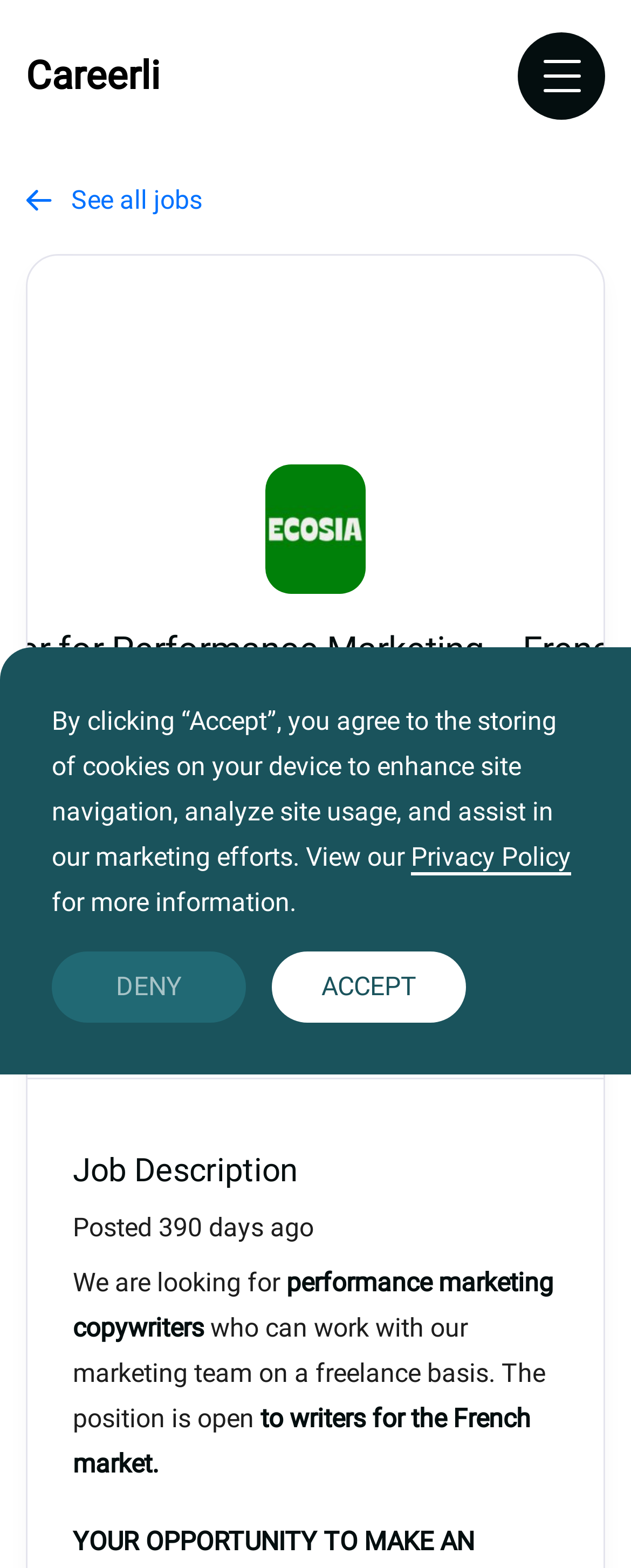Provide the bounding box coordinates for the UI element that is described by this text: "Privacy Policy". The coordinates should be in the form of four float numbers between 0 and 1: [left, top, right, bottom].

[0.651, 0.537, 0.905, 0.558]